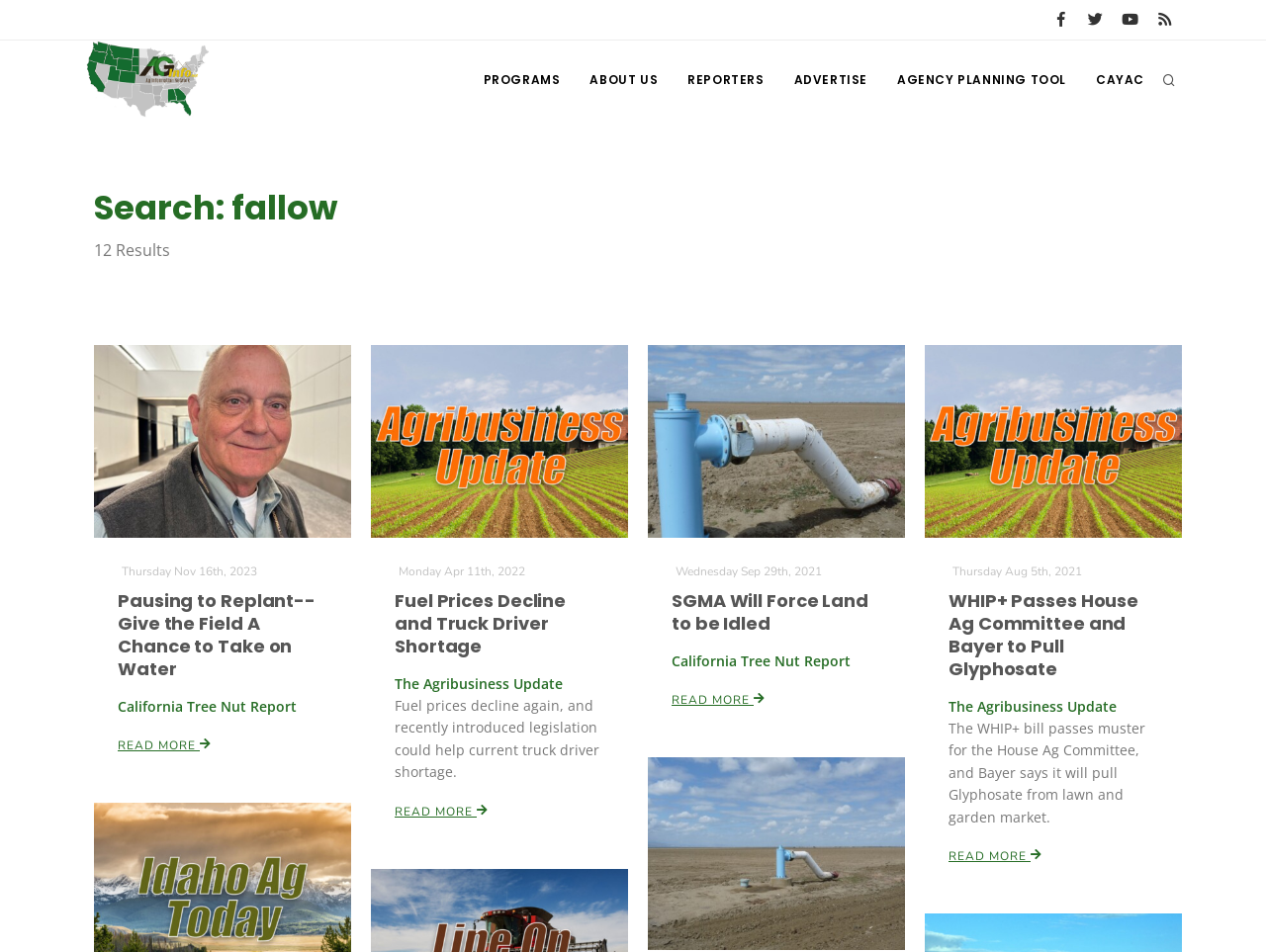Identify the coordinates of the bounding box for the element that must be clicked to accomplish the instruction: "Search for something".

[0.29, 0.541, 0.71, 0.601]